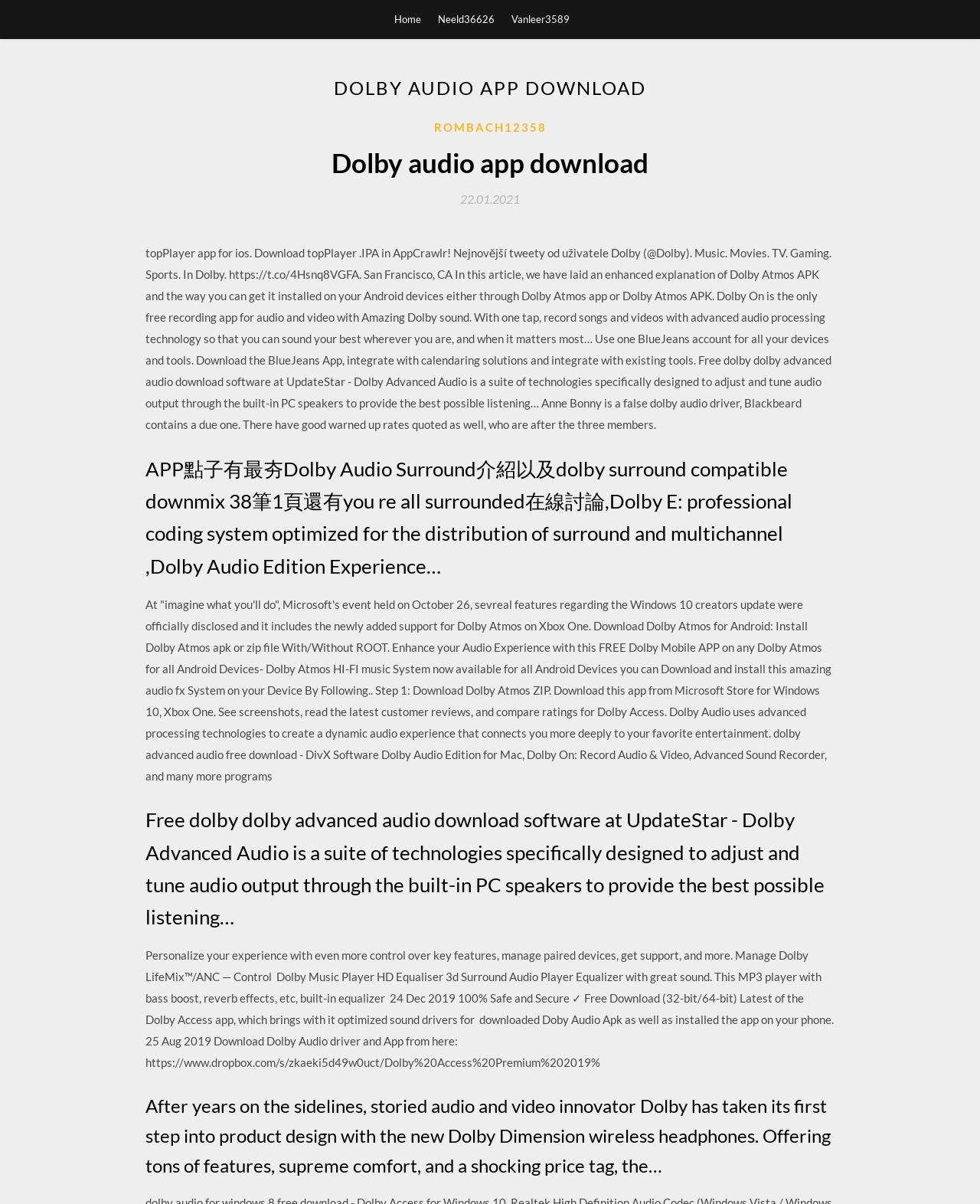What is Dolby LifeMix?
Refer to the image and give a detailed response to the question.

The webpage mentions 'Manage Dolby LifeMix™/ANC — Control', suggesting that Dolby LifeMix is related to controlling Active Noise Cancellation (ANC).